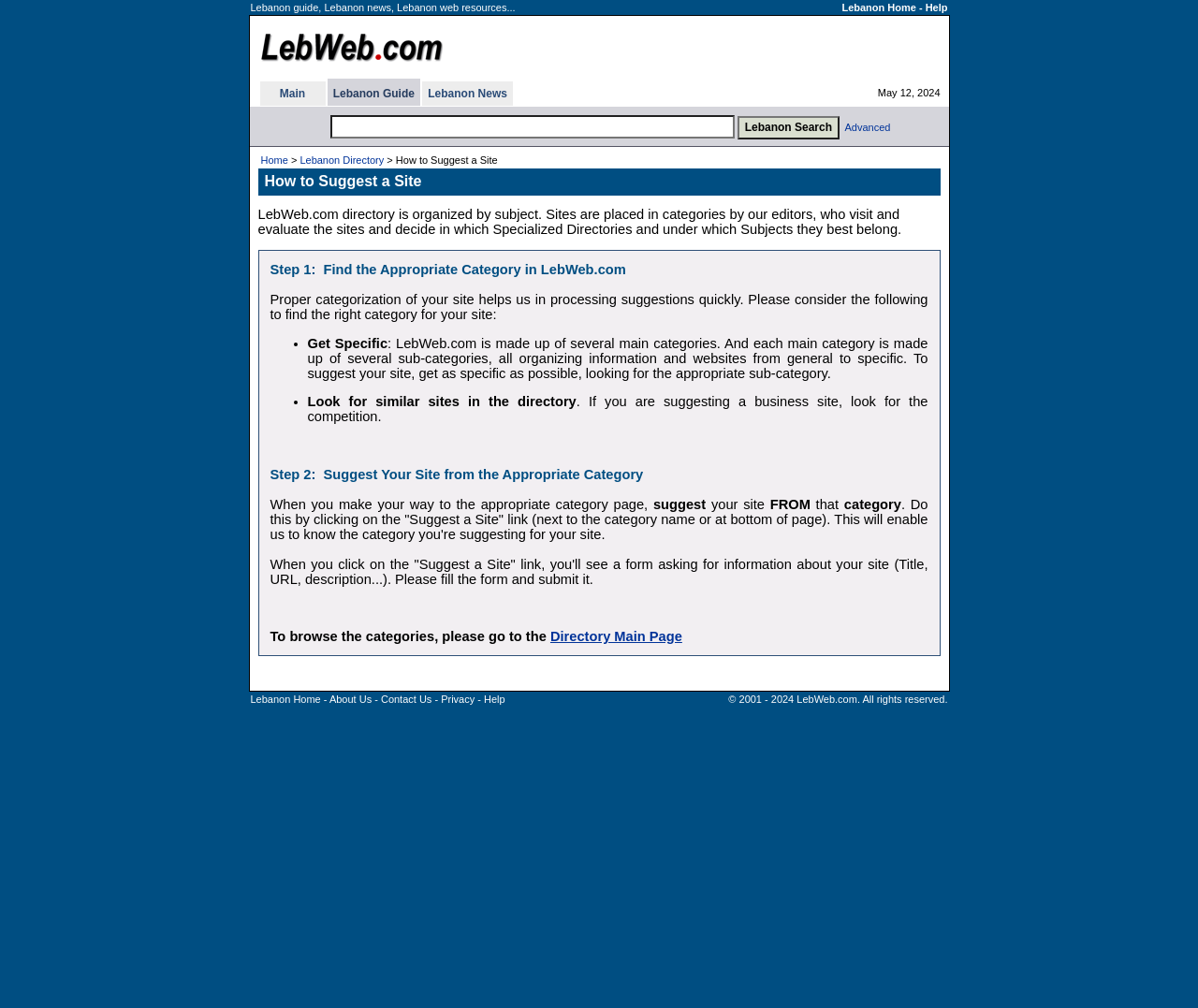Provide a one-word or one-phrase answer to the question:
How is the LebWeb.com directory organized?

By subject